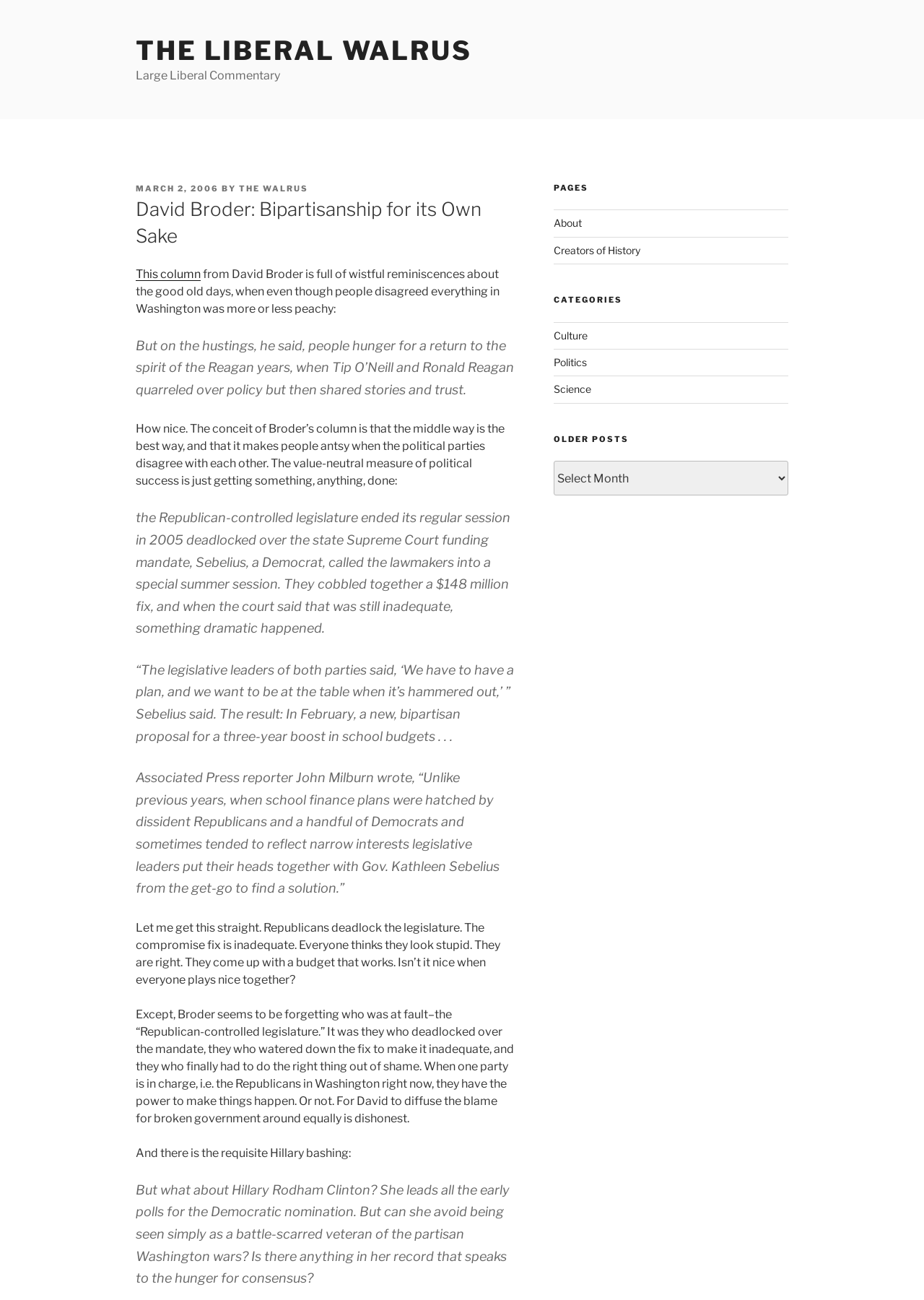Specify the bounding box coordinates of the area that needs to be clicked to achieve the following instruction: "View the post details for MARCH 2, 2006".

[0.147, 0.141, 0.237, 0.149]